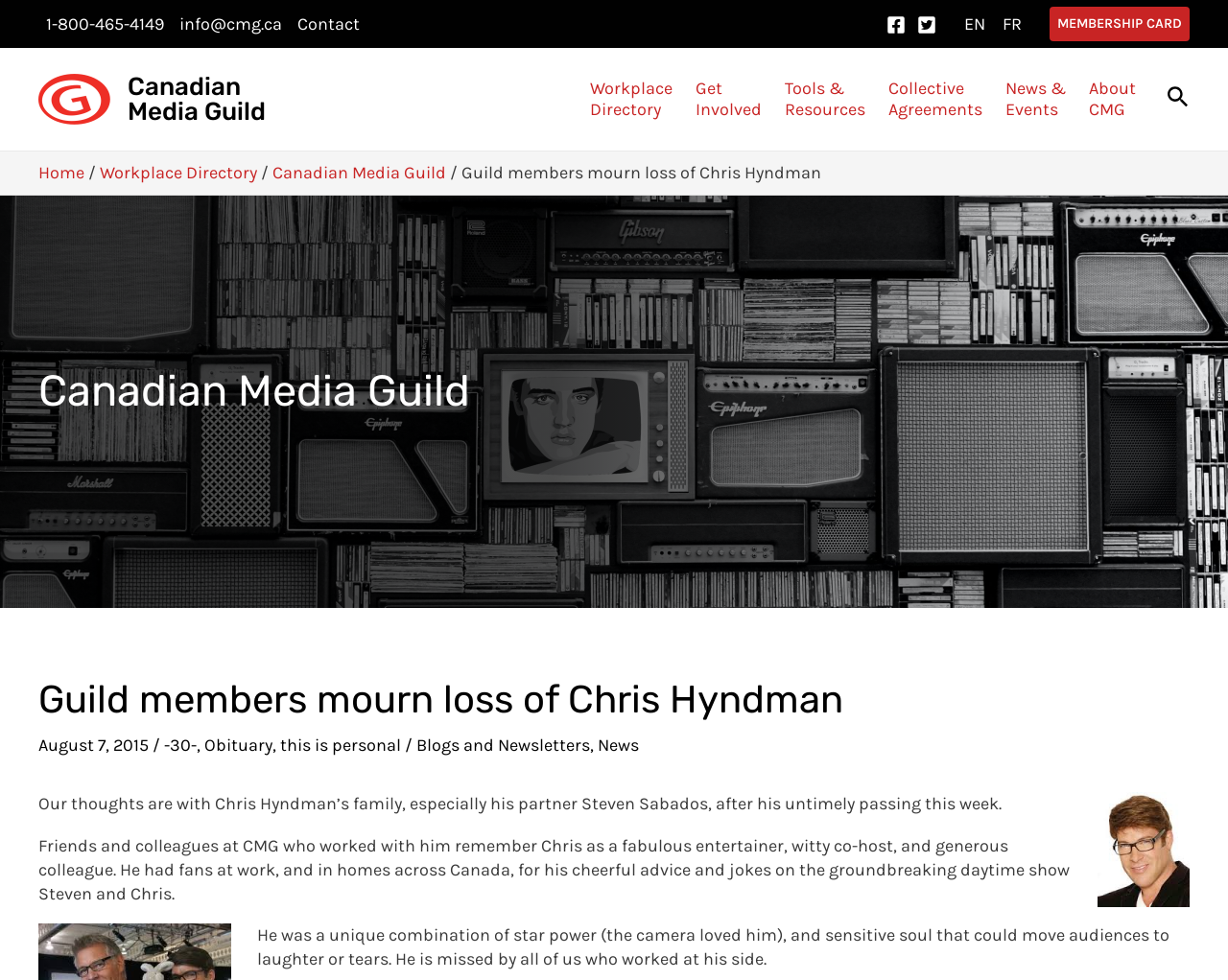Find the bounding box coordinates of the element I should click to carry out the following instruction: "Contact the Canadian Media Guild".

[0.236, 0.0, 0.299, 0.049]